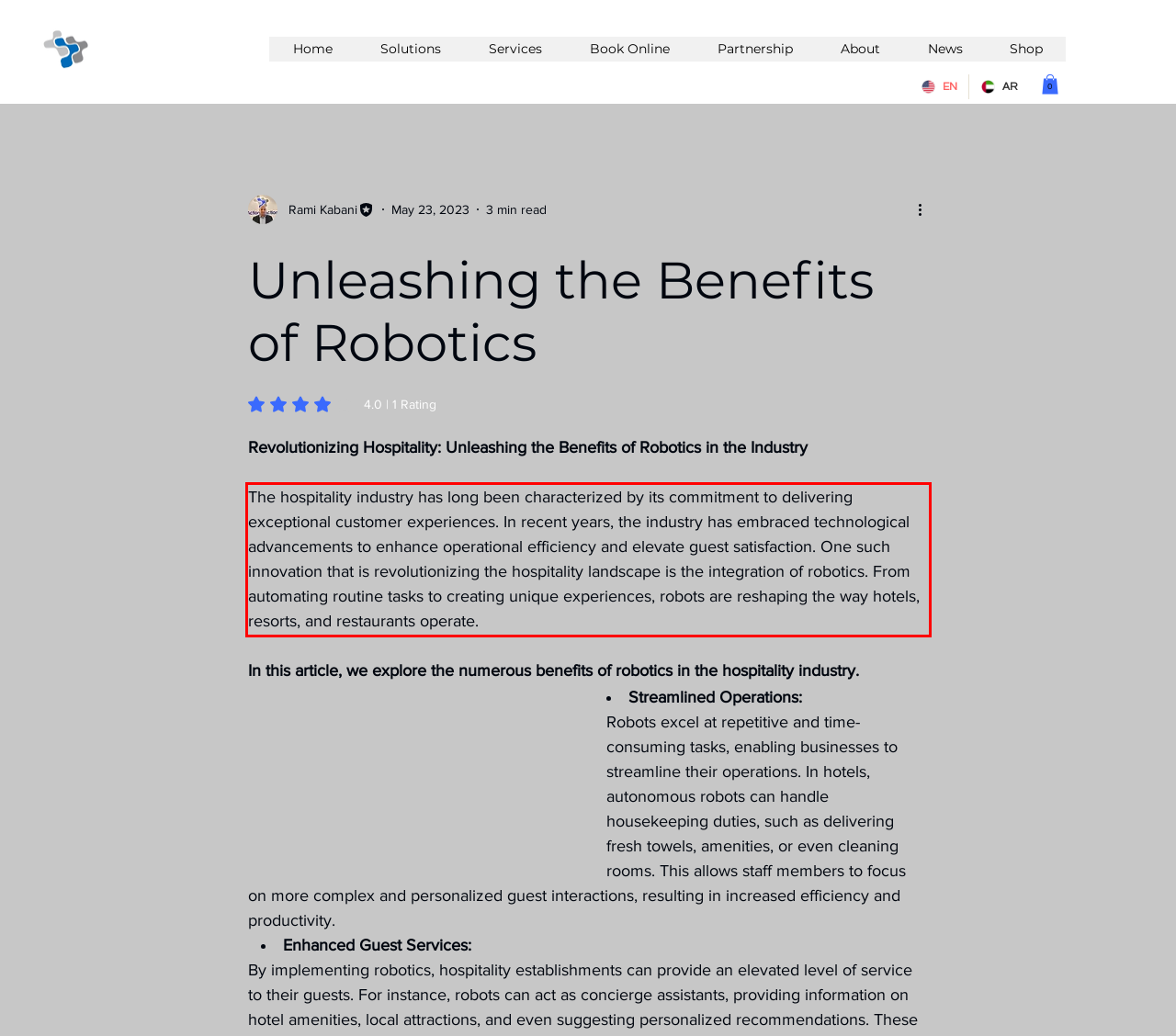Identify the red bounding box in the webpage screenshot and perform OCR to generate the text content enclosed.

The hospitality industry has long been characterized by its commitment to delivering exceptional customer experiences. In recent years, the industry has embraced technological advancements to enhance operational efficiency and elevate guest satisfaction. One such innovation that is revolutionizing the hospitality landscape is the integration of robotics. From automating routine tasks to creating unique experiences, robots are reshaping the way hotels, resorts, and restaurants operate.